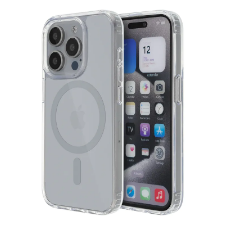Describe the scene depicted in the image with great detail.

This image showcases a sleek and modern Crystal Clear MagSafe Phone Case designed specifically for the iPhone 16 Plus. The case is transparent, allowing the phone's original design to shine through while offering enhanced protection. Notably, it features a circular MagSafe alignment area on the back, which ensures compatibility with MagSafe accessories. The case is shaped to fit snugly around the phone, providing easy access to buttons and ports while safeguarding against scratches and drops. Its minimalistic design makes it a fashionable choice for those looking to maintain the aesthetic of their iPhone while benefiting from added durability.